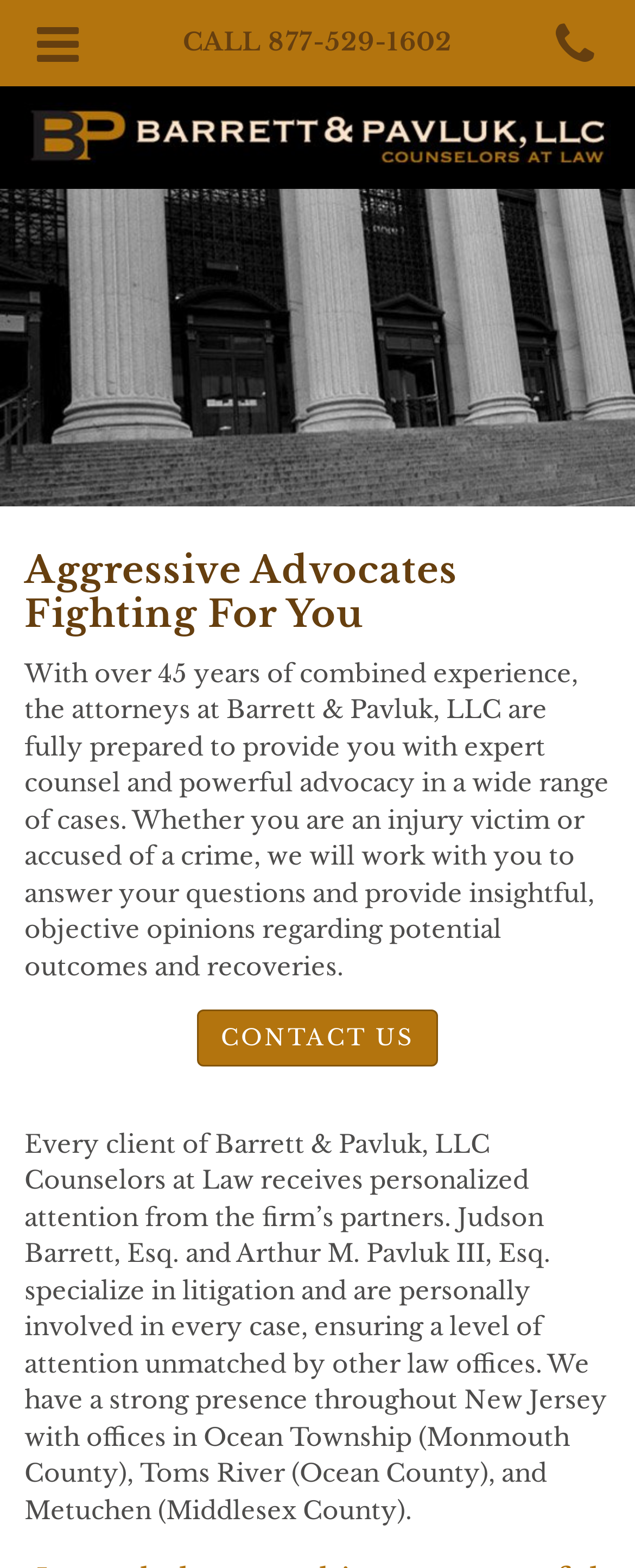Find and generate the main title of the webpage.

Aggressive Advocates Fighting For You